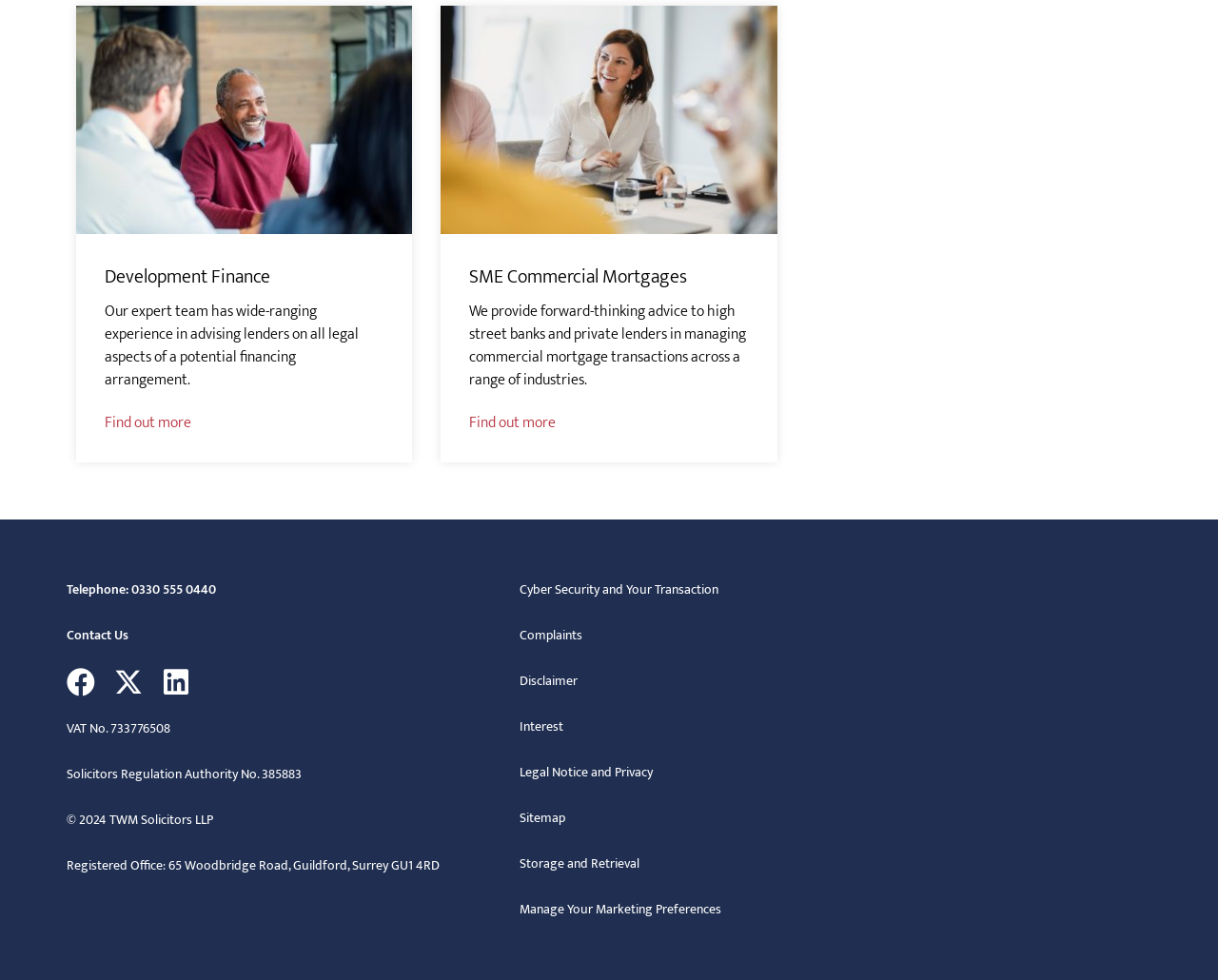Pinpoint the bounding box coordinates of the area that should be clicked to complete the following instruction: "Find out more about Development Finance". The coordinates must be given as four float numbers between 0 and 1, i.e., [left, top, right, bottom].

[0.086, 0.424, 0.157, 0.44]